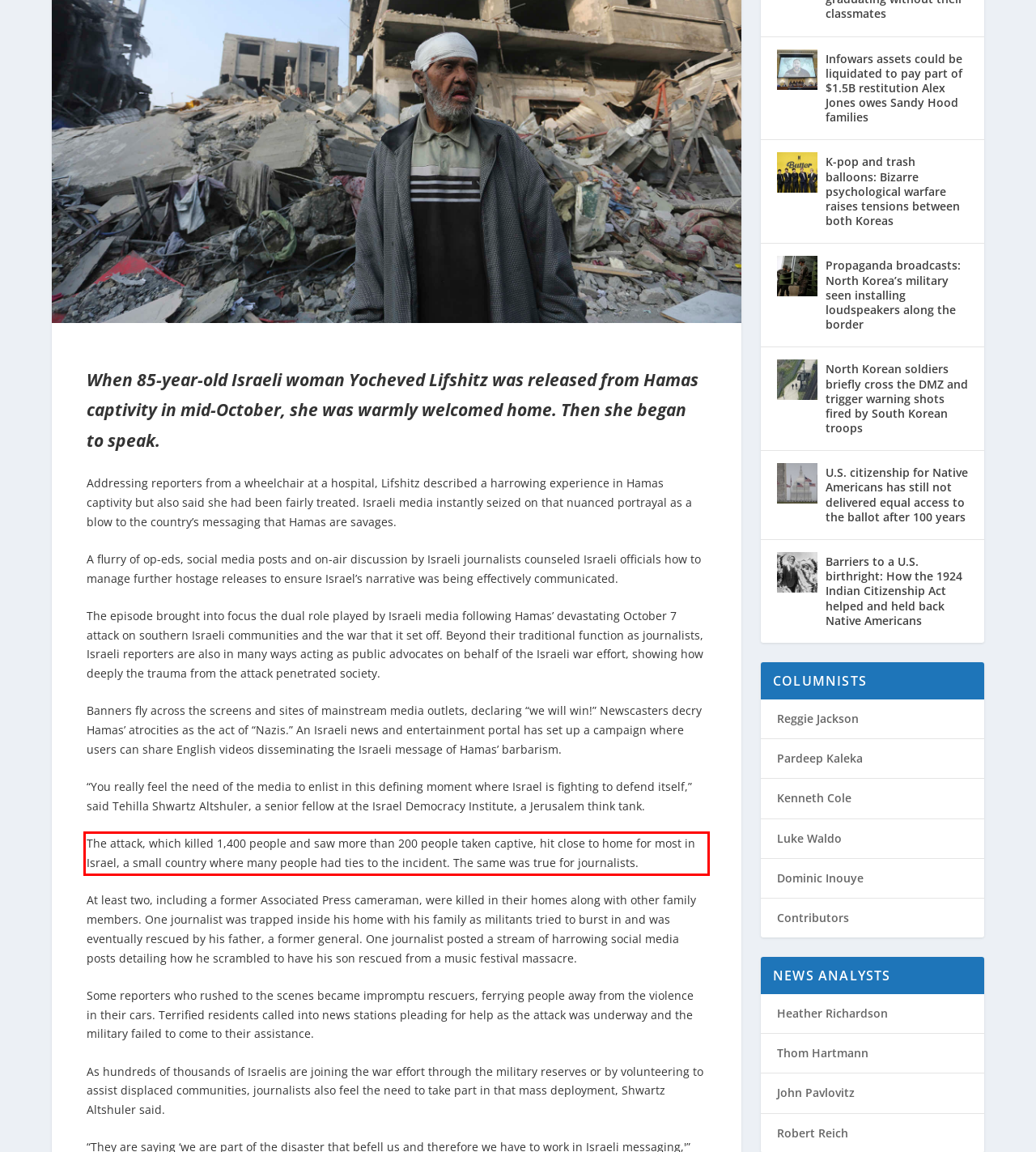From the screenshot of the webpage, locate the red bounding box and extract the text contained within that area.

The attack, which killed 1,400 people and saw more than 200 people taken captive, hit close to home for most in Israel, a small country where many people had ties to the incident. The same was true for journalists.